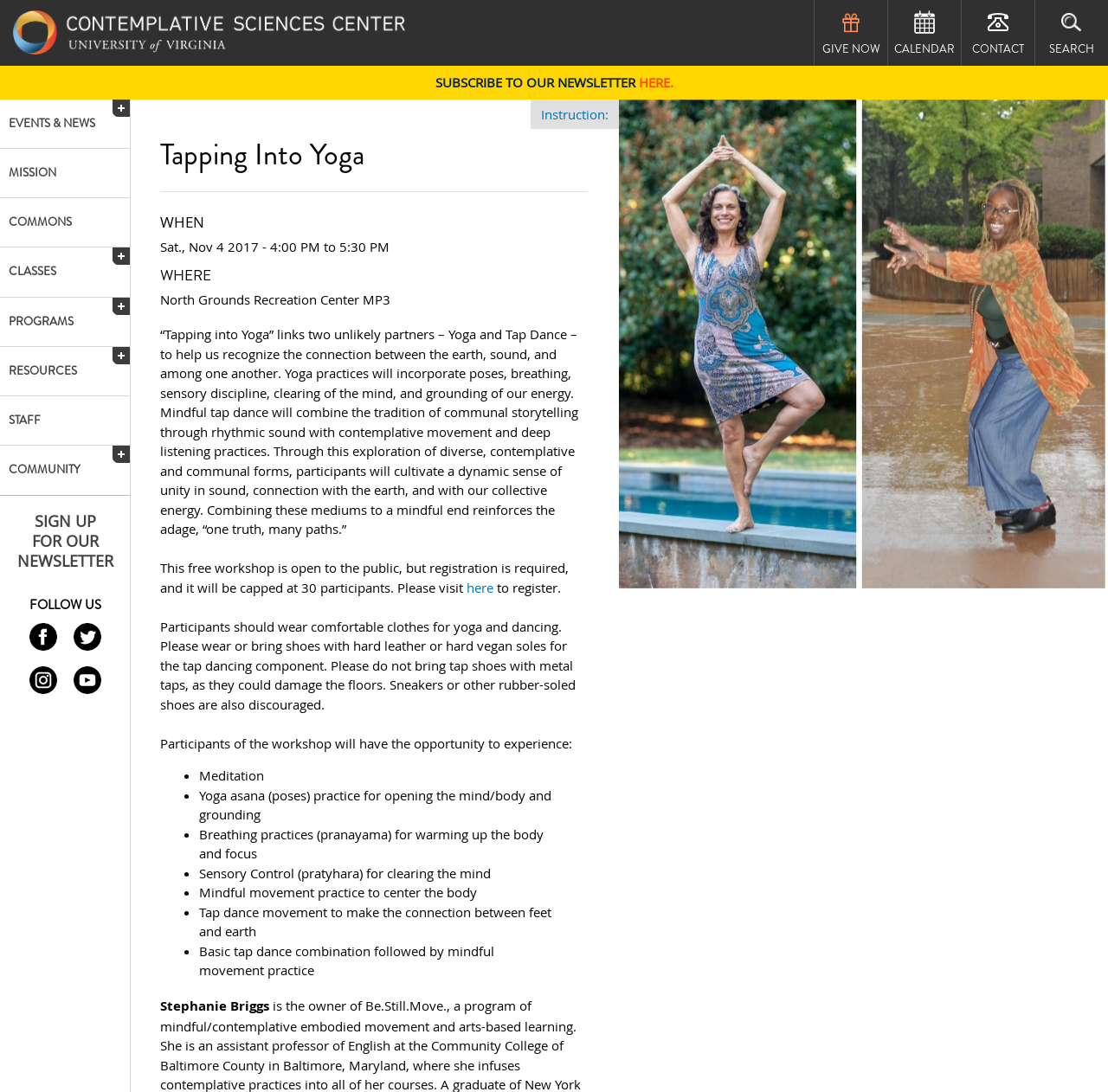How many participants can register for the workshop? Based on the screenshot, please respond with a single word or phrase.

30